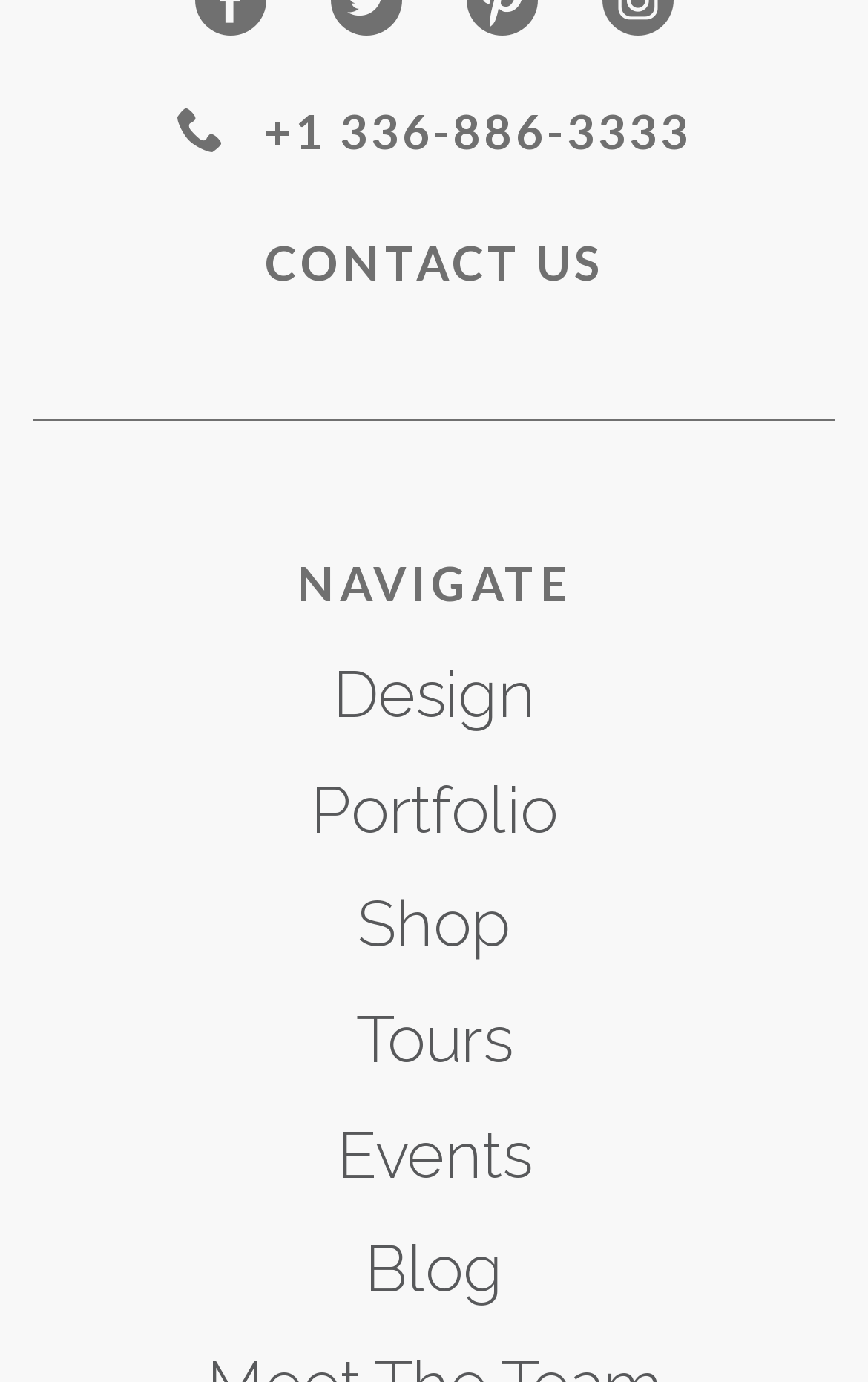Pinpoint the bounding box coordinates of the area that must be clicked to complete this instruction: "call the phone number".

[0.077, 0.075, 0.923, 0.115]